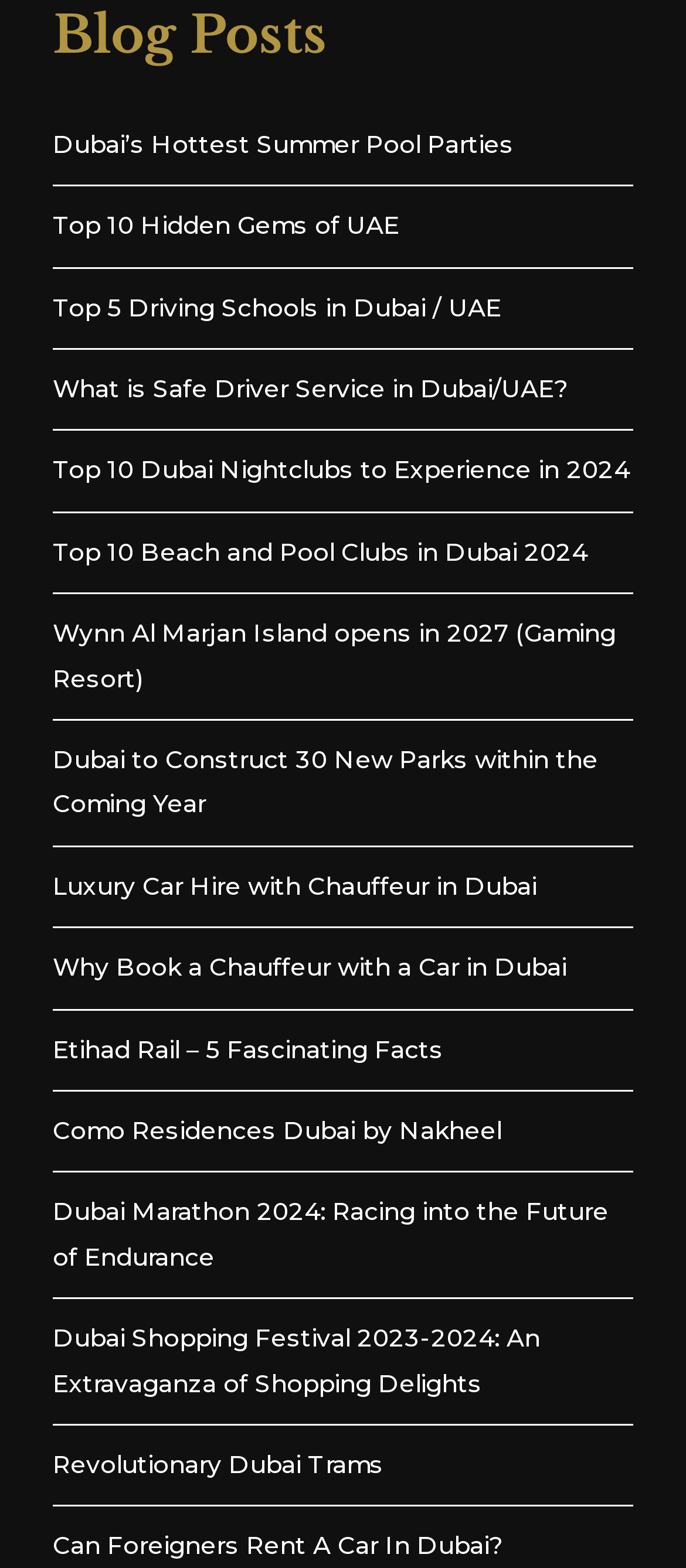Could you specify the bounding box coordinates for the clickable section to complete the following instruction: "Read about Dubai’s Hottest Summer Pool Parties"?

[0.077, 0.083, 0.749, 0.101]